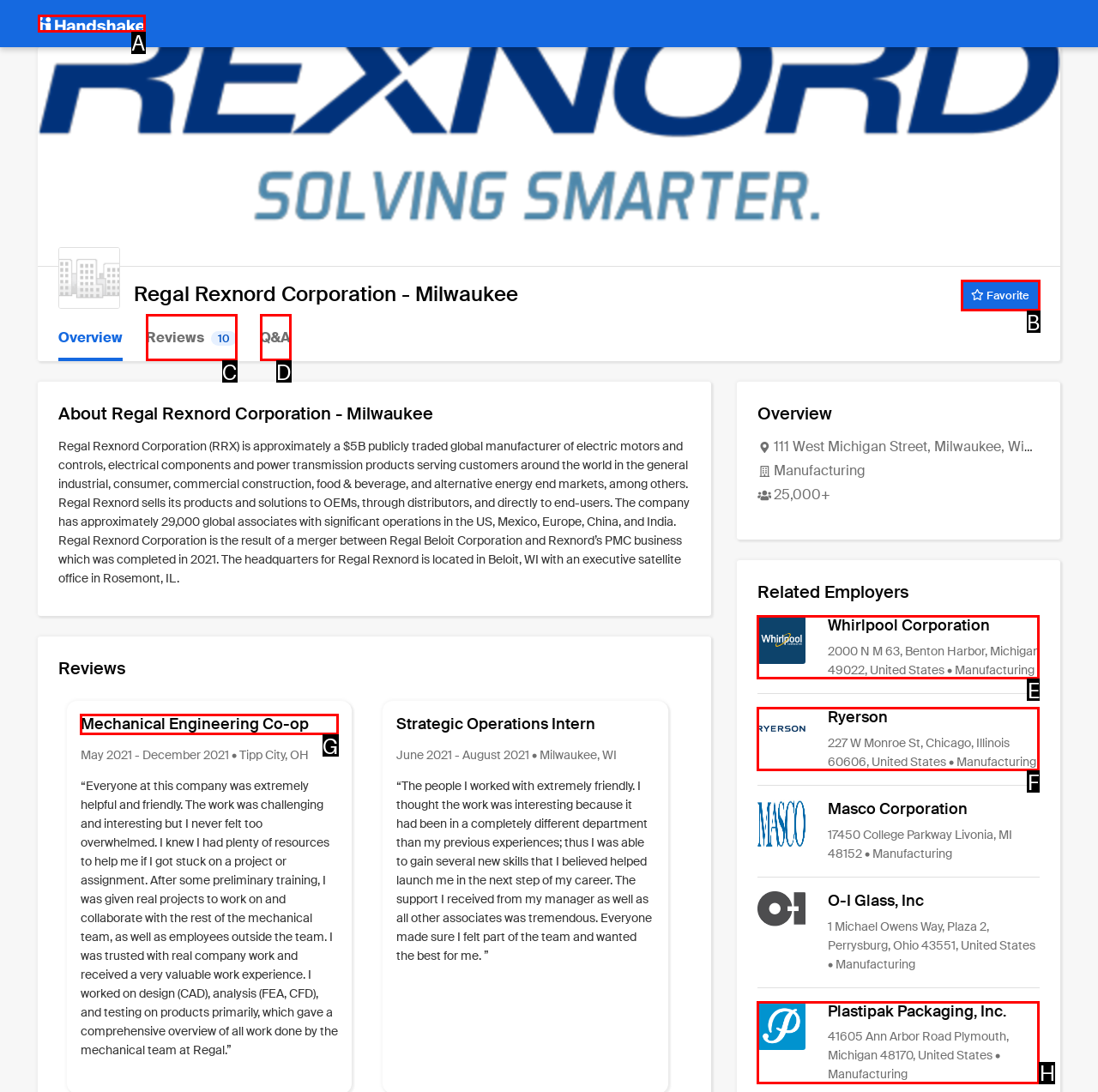Please indicate which option's letter corresponds to the task: Read the review of Mechanical Engineering Co-op by examining the highlighted elements in the screenshot.

G